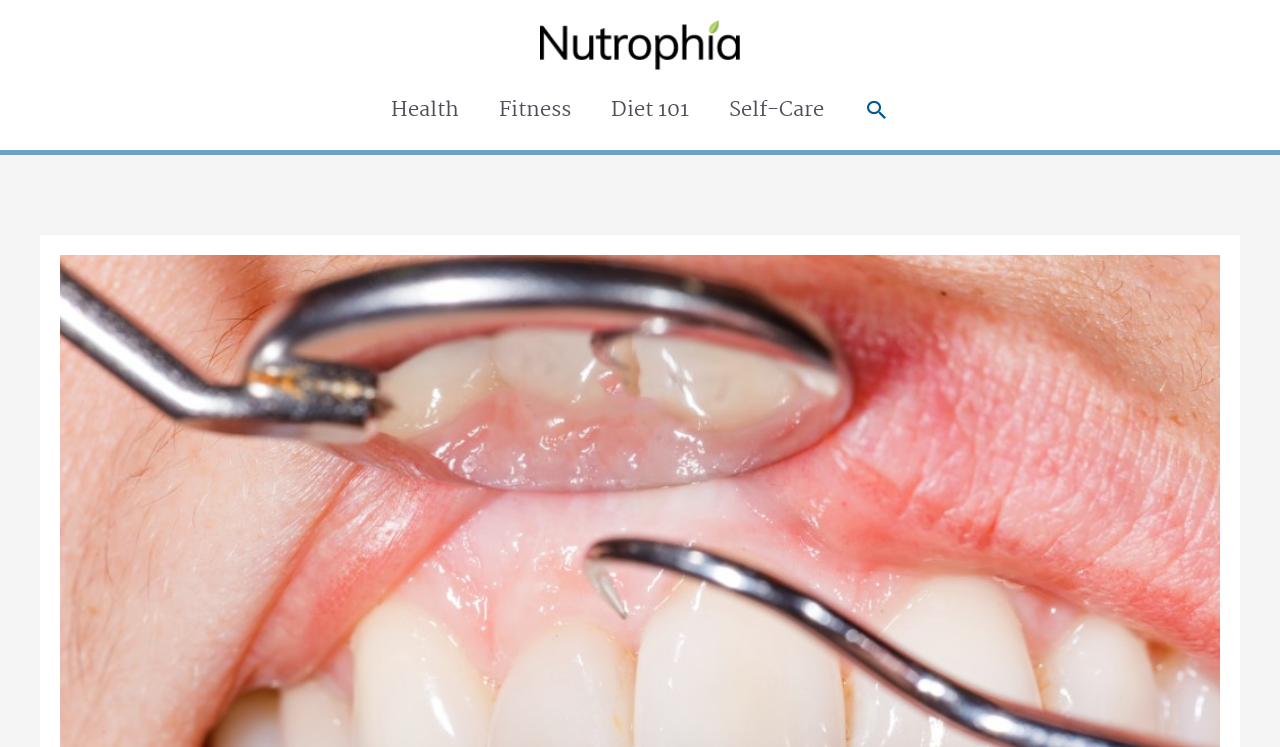Show the bounding box coordinates for the HTML element as described: "Diet 101".

[0.461, 0.094, 0.554, 0.201]